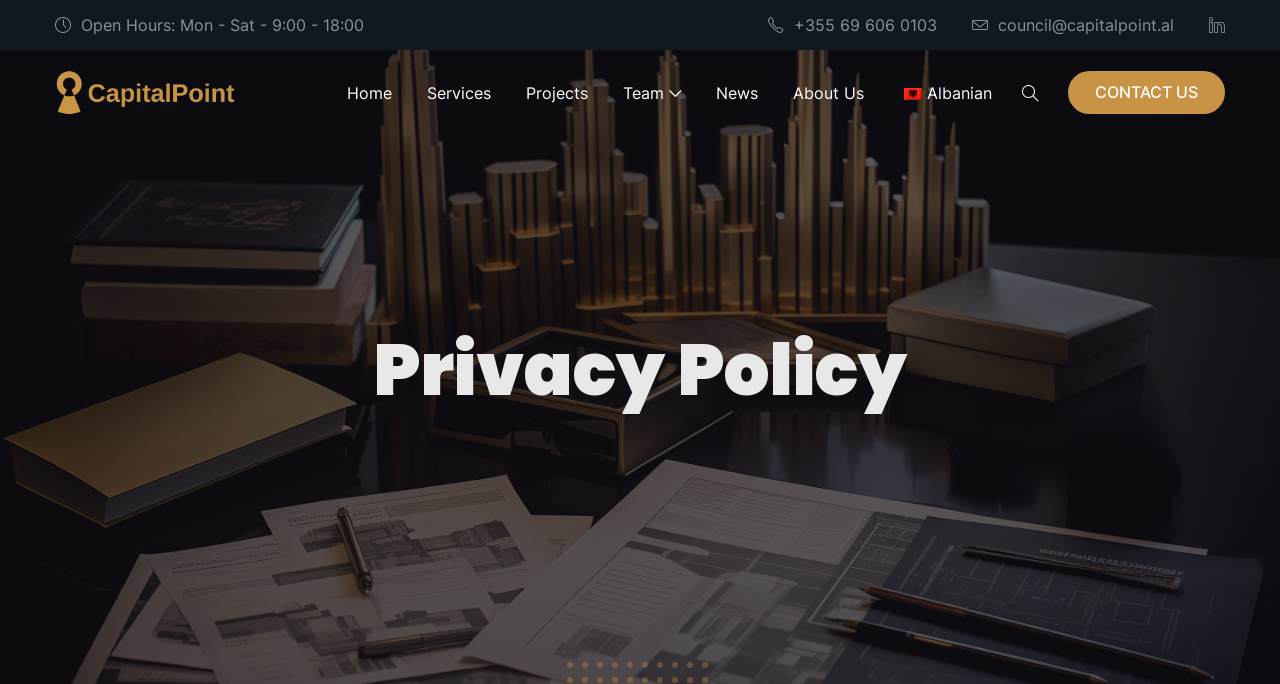Using the webpage screenshot, find the UI element described by name="s" placeholder="Search …" title="Search for:". Provide the bounding box coordinates in the format (top-left x, top-left y, bottom-right x, bottom-right y), ensuring all values are floating point numbers between 0 and 1.

None